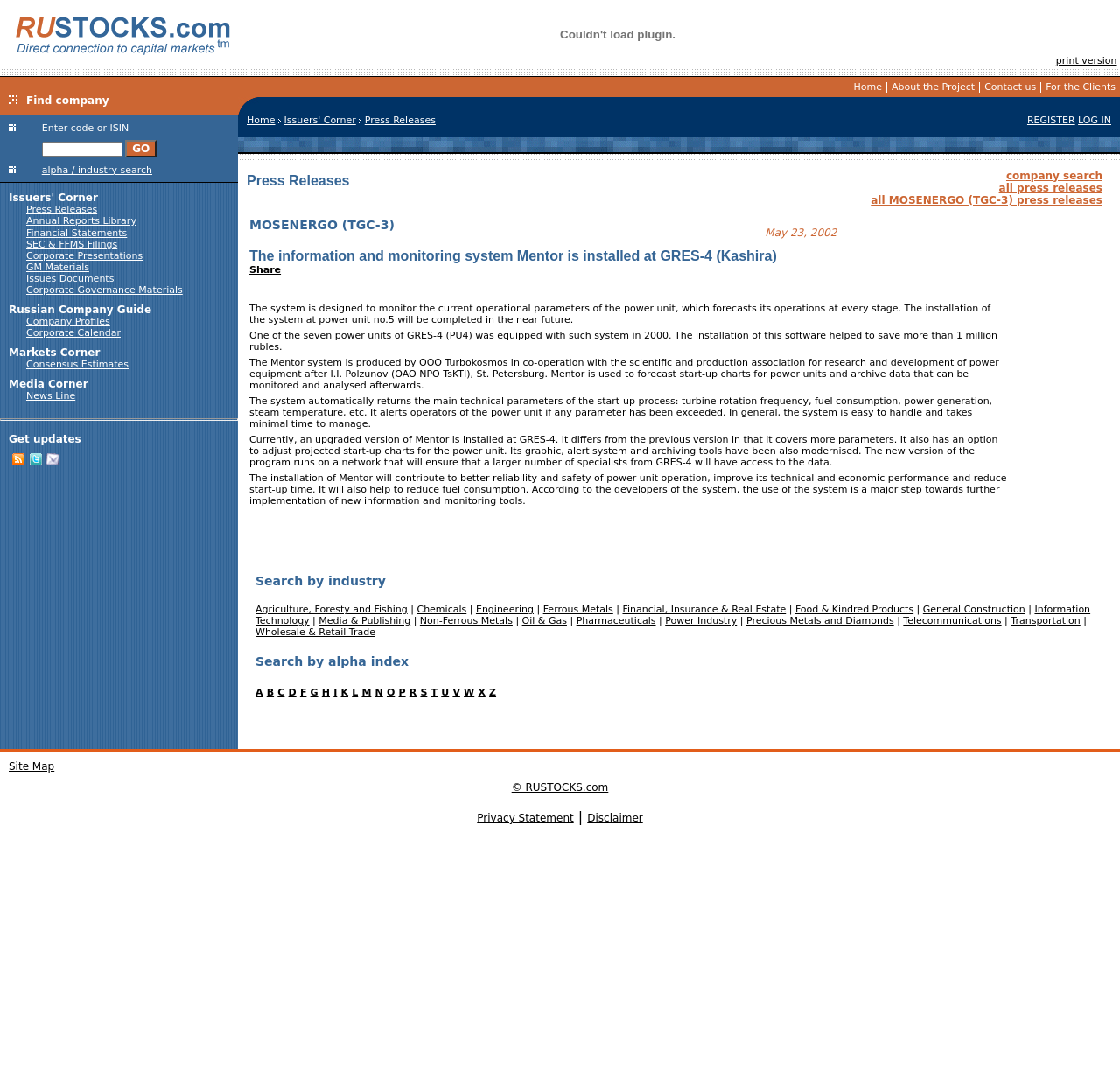Please identify the bounding box coordinates of the element on the webpage that should be clicked to follow this instruction: "Click on 'Is It Safe to Use Vicks Plug-In for Babies?' link". The bounding box coordinates should be given as four float numbers between 0 and 1, formatted as [left, top, right, bottom].

None